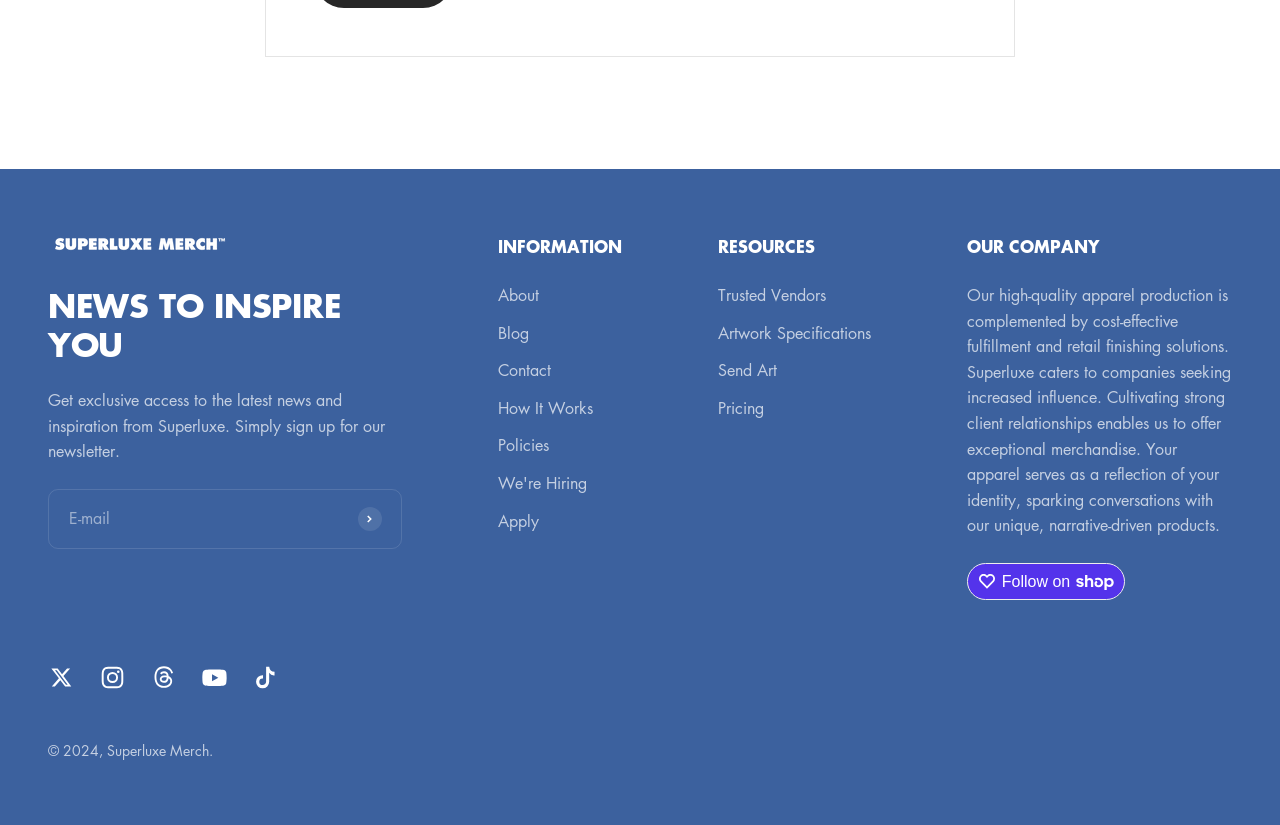Provide the bounding box coordinates of the area you need to click to execute the following instruction: "Learn more about the company".

[0.389, 0.343, 0.421, 0.374]